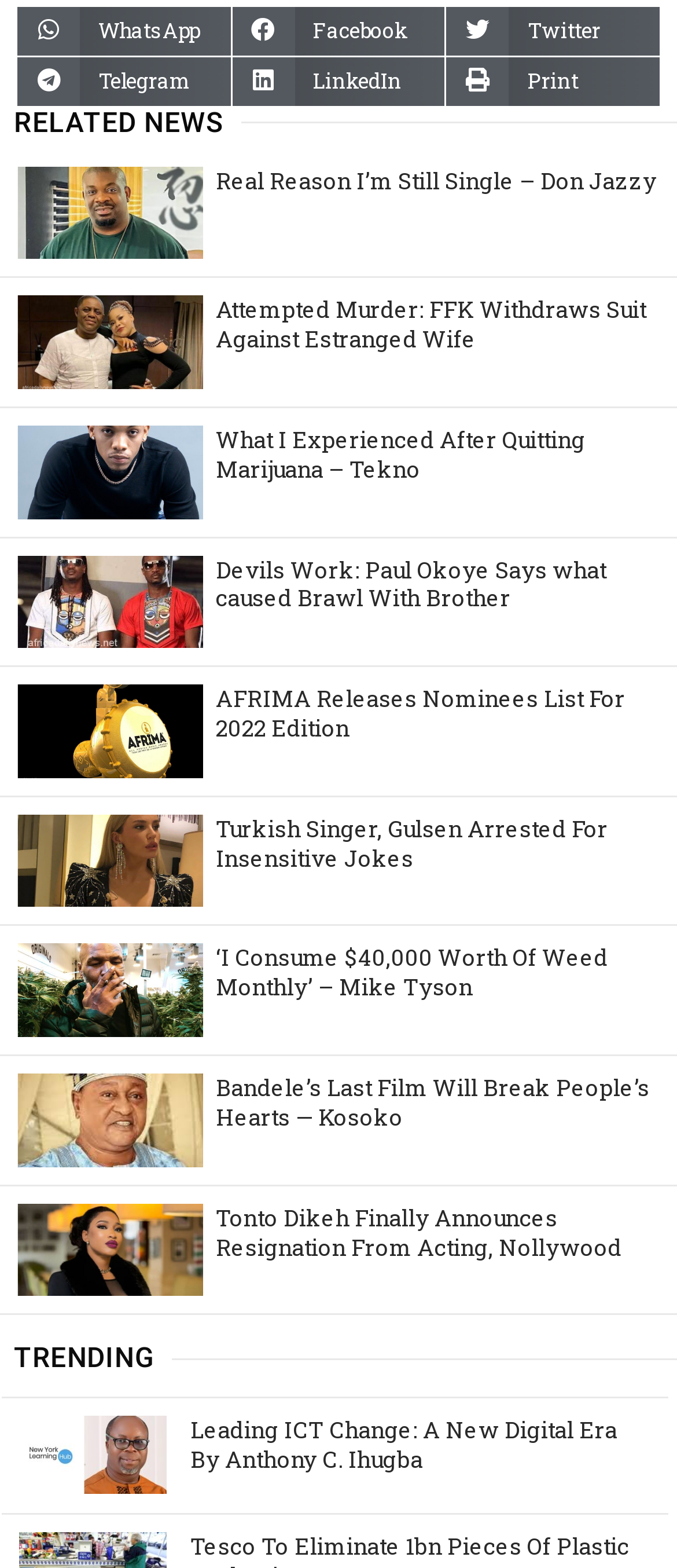Respond to the following question with a brief word or phrase:
What is the title of the first article?

Real Reason I’m Still Single – Don Jazzy